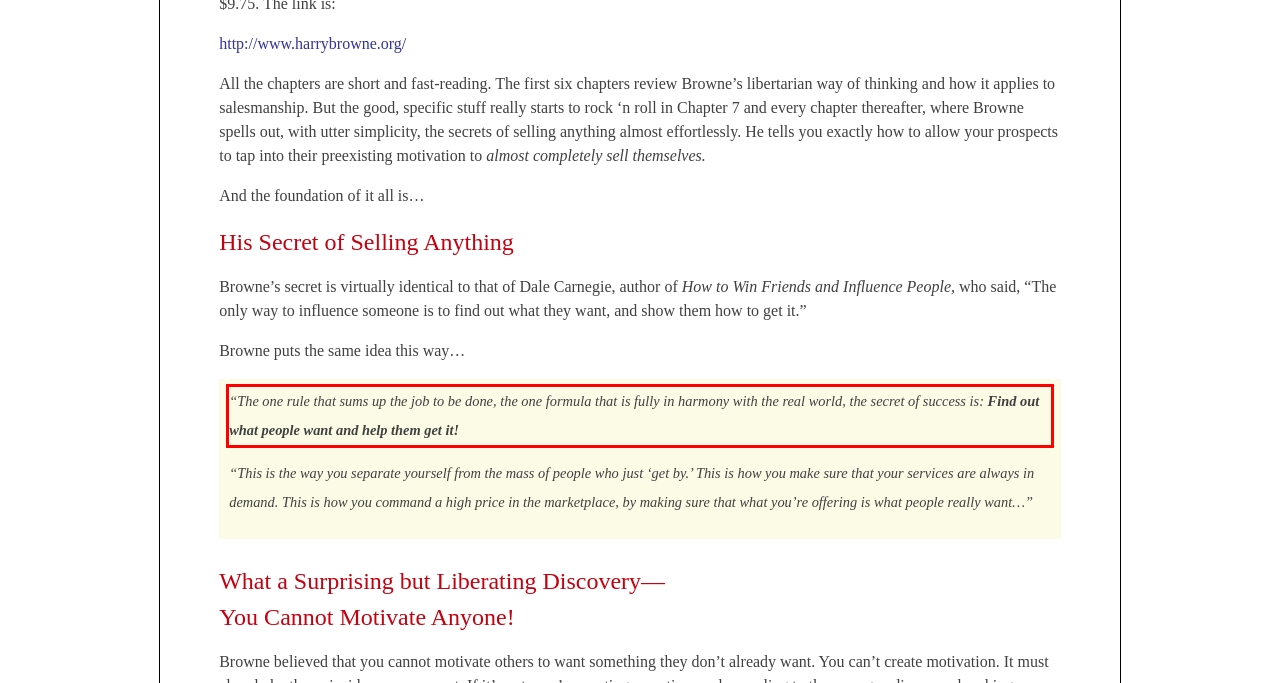You are given a screenshot with a red rectangle. Identify and extract the text within this red bounding box using OCR.

“The one rule that sums up the job to be done, the one formula that is fully in harmony with the real world, the secret of success is: Find out what people want and help them get it!